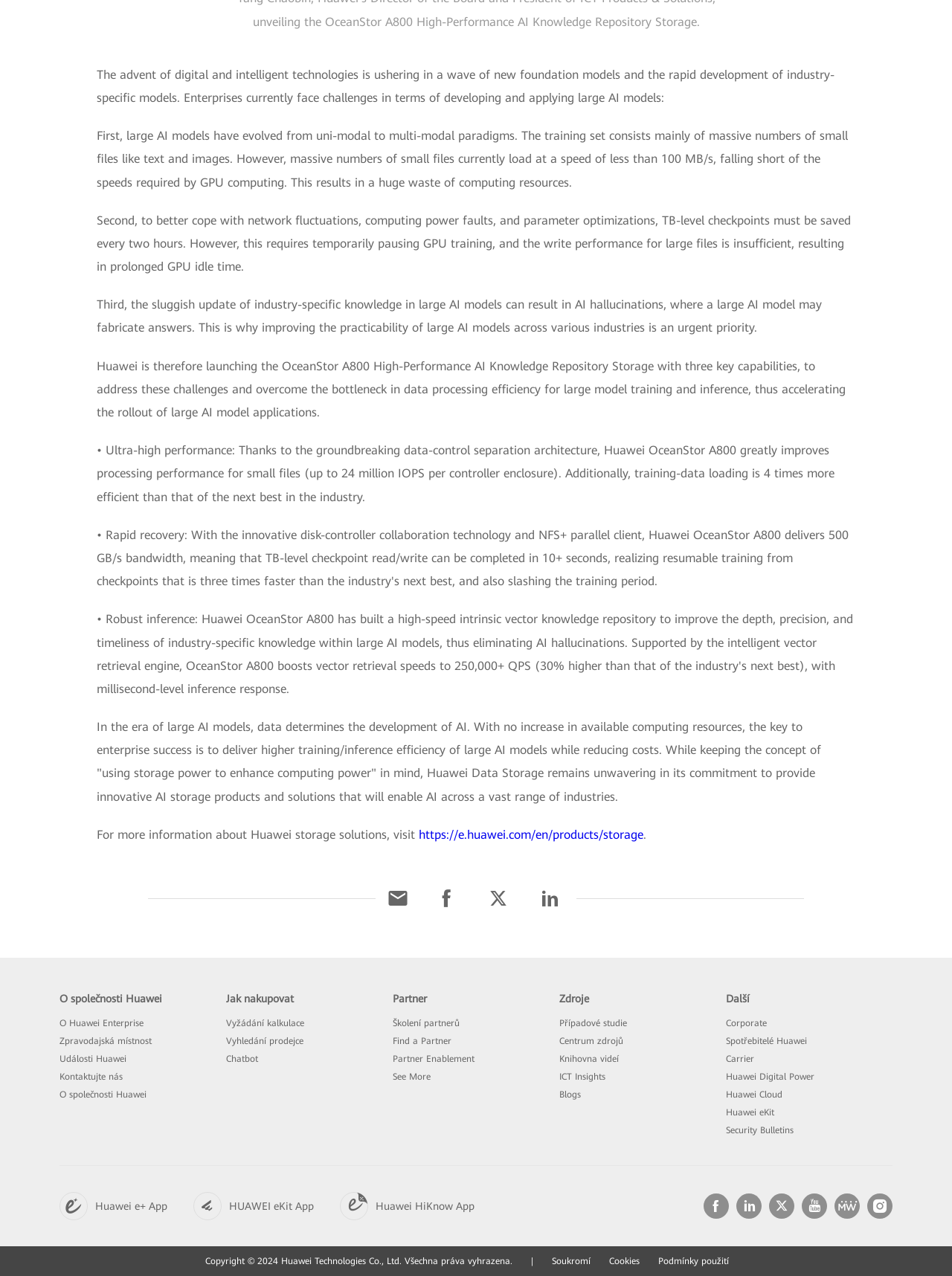Identify the bounding box coordinates of the specific part of the webpage to click to complete this instruction: "Download Huawei e+ App".

[0.062, 0.934, 0.203, 0.956]